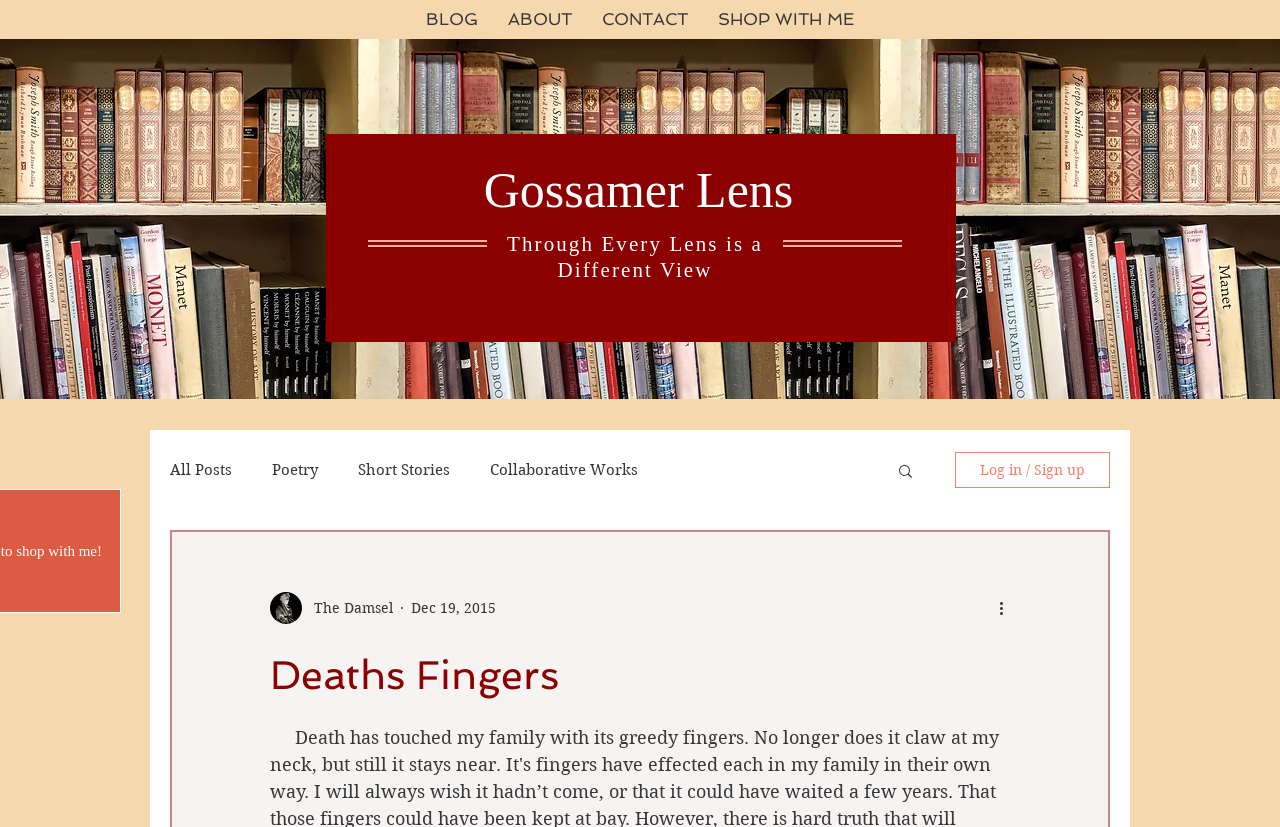Could you locate the bounding box coordinates for the section that should be clicked to accomplish this task: "Go to 'All Posts'".

[0.133, 0.557, 0.181, 0.579]